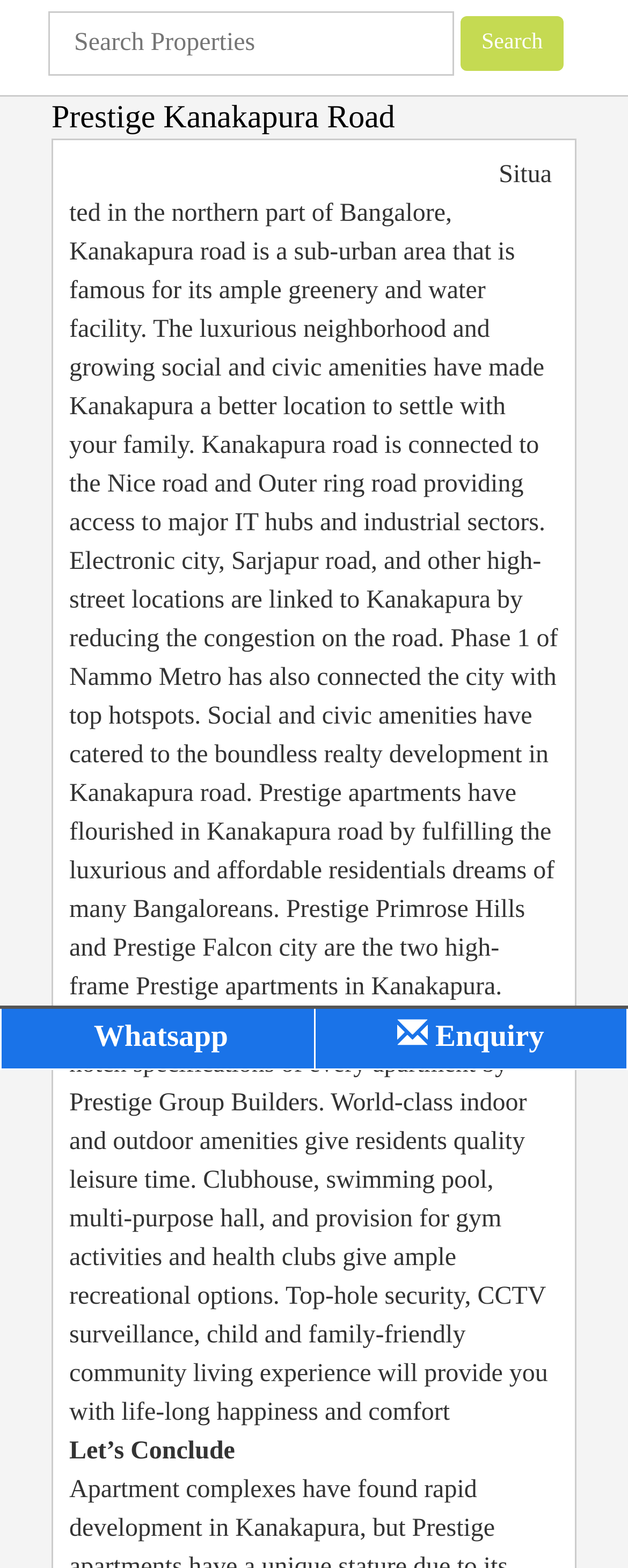Identify the bounding box of the UI component described as: "Enquiry".

[0.632, 0.651, 0.866, 0.672]